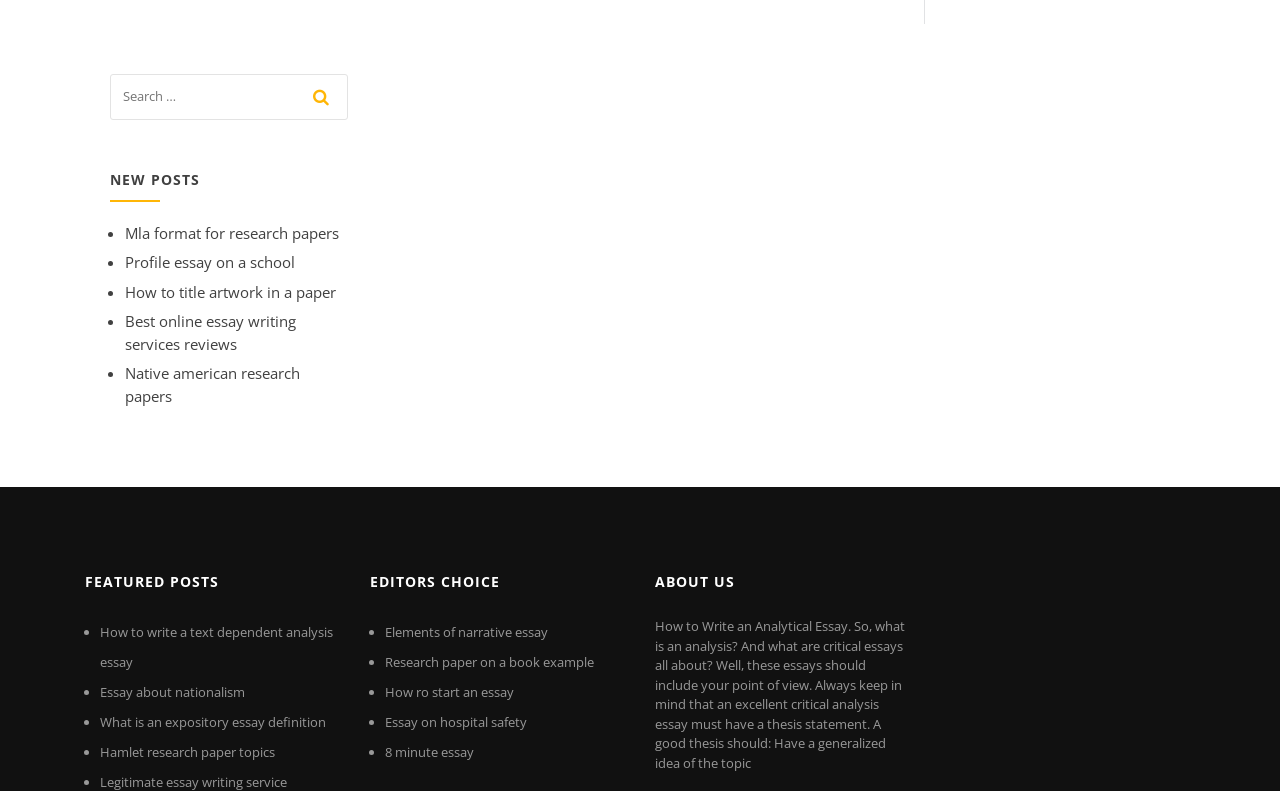Please identify the bounding box coordinates of the element's region that should be clicked to execute the following instruction: "click on the 'NEW POSTS' heading". The bounding box coordinates must be four float numbers between 0 and 1, i.e., [left, top, right, bottom].

[0.086, 0.202, 0.271, 0.255]